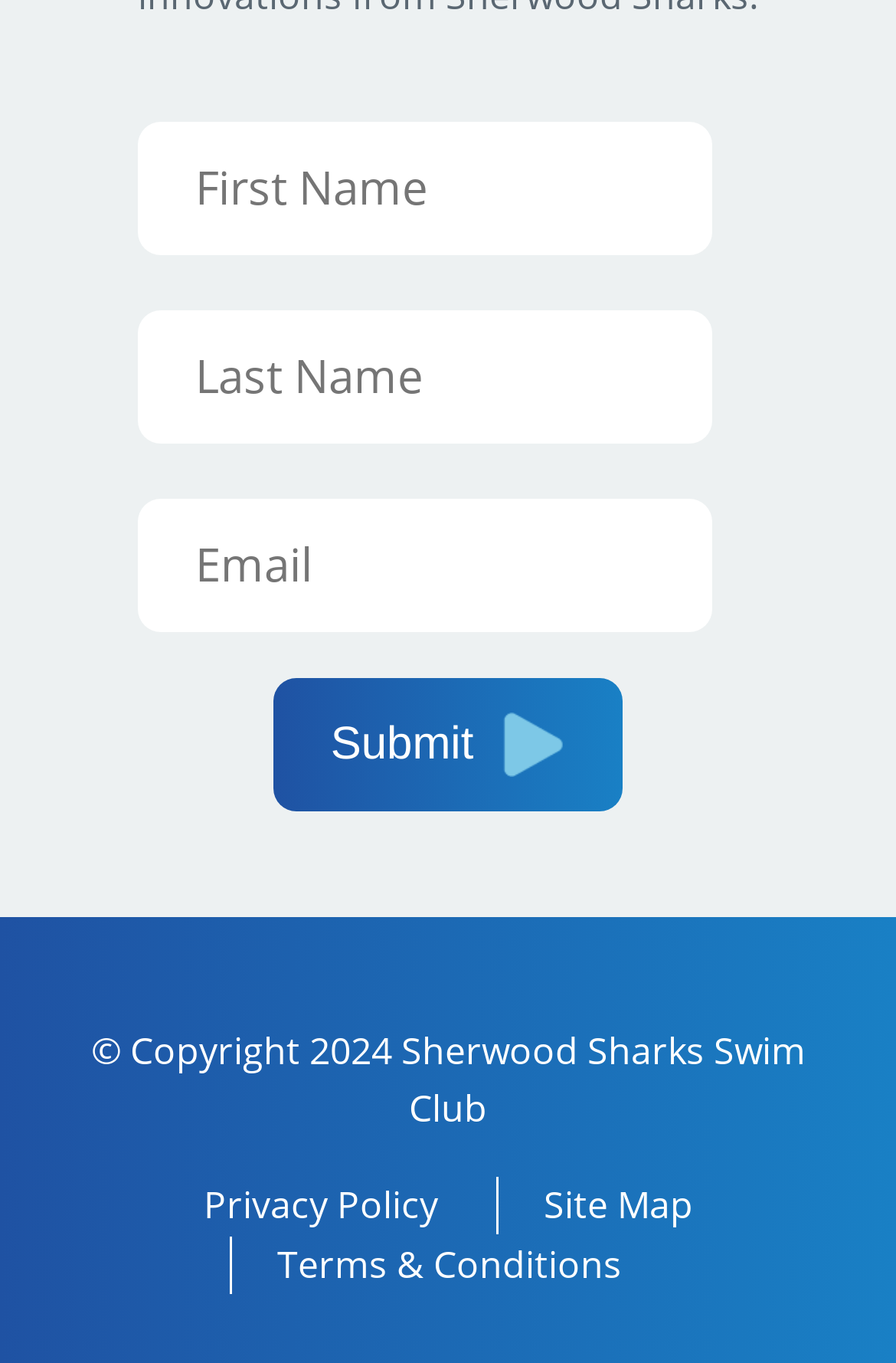Please provide a short answer using a single word or phrase for the question:
How many textboxes are on the webpage?

3